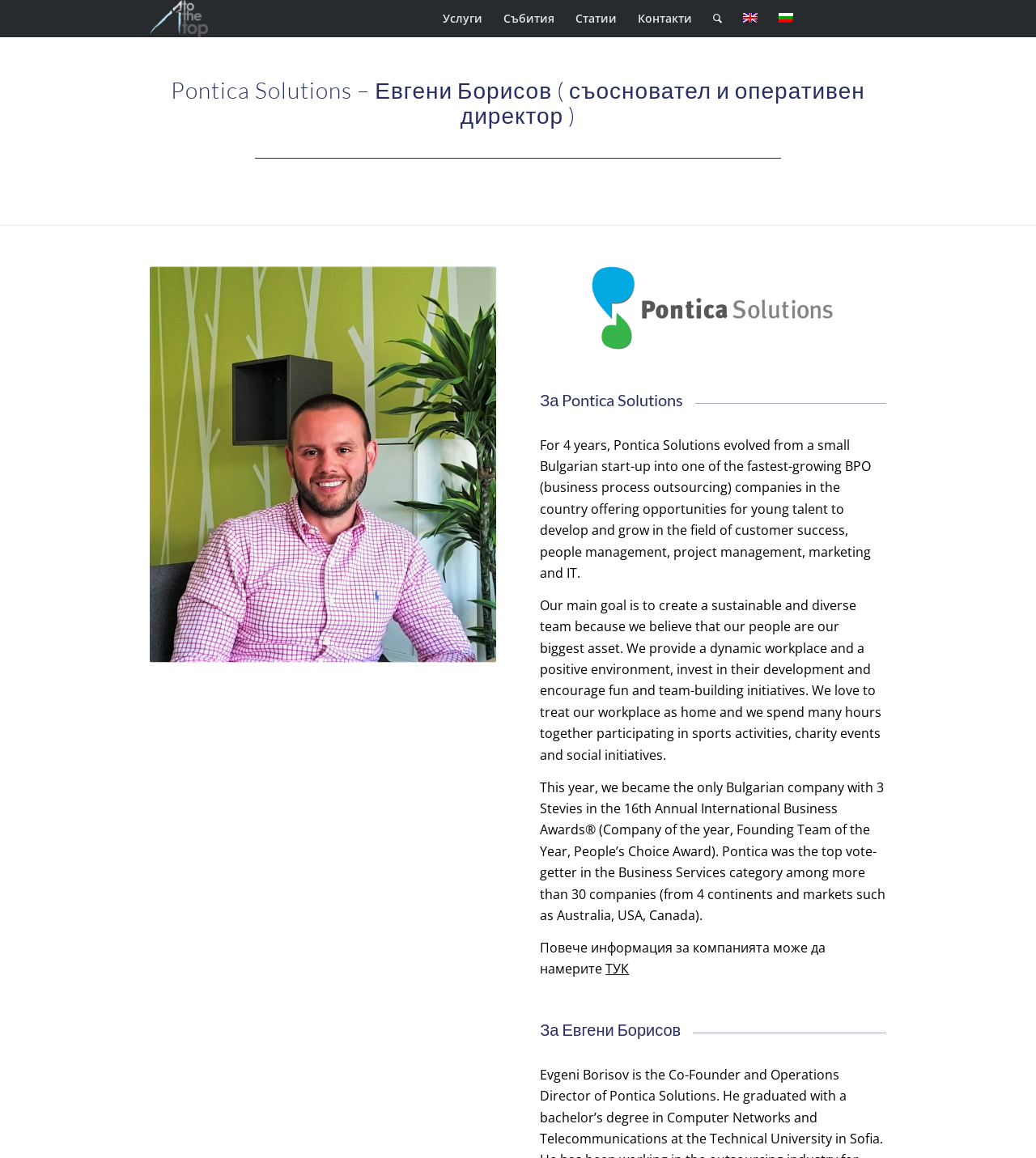Please determine the bounding box coordinates of the section I need to click to accomplish this instruction: "Visit the Facebook page".

[0.809, 0.005, 0.832, 0.026]